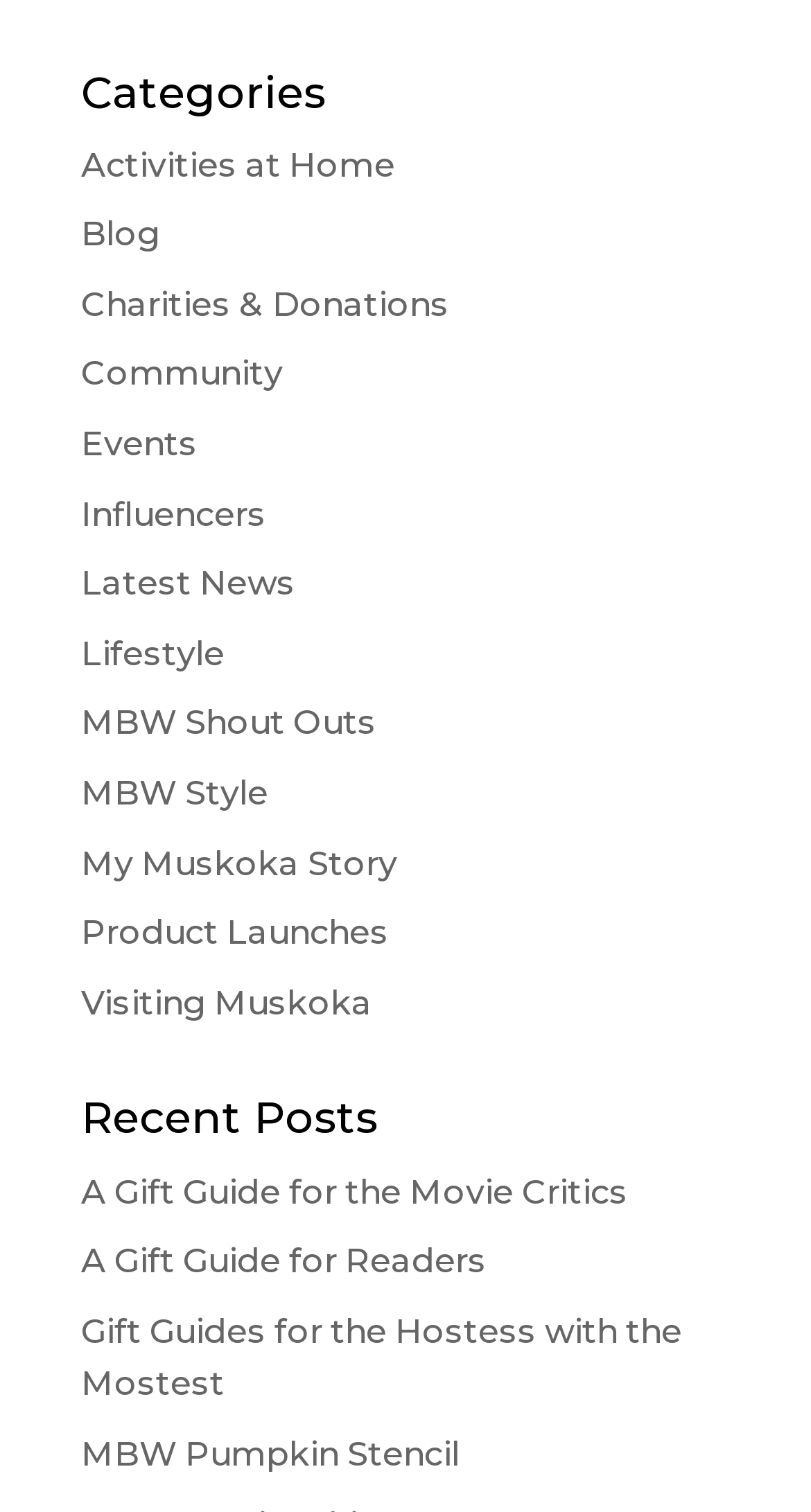Find and indicate the bounding box coordinates of the region you should select to follow the given instruction: "Explore 'MBW Style'".

[0.1, 0.512, 0.331, 0.538]